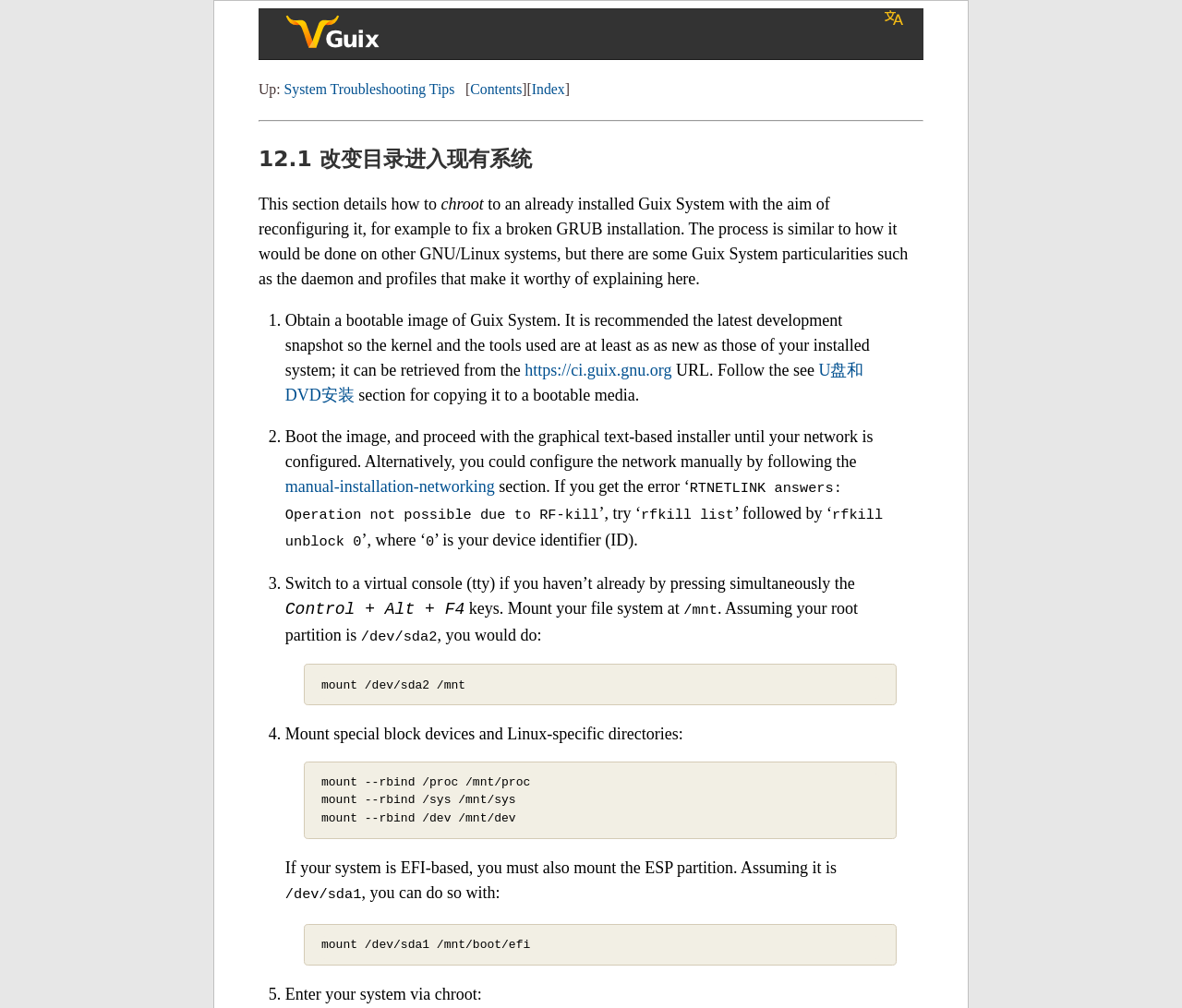Determine the bounding box coordinates of the region to click in order to accomplish the following instruction: "Click the 'Contents' link". Provide the coordinates as four float numbers between 0 and 1, specifically [left, top, right, bottom].

[0.398, 0.08, 0.442, 0.096]